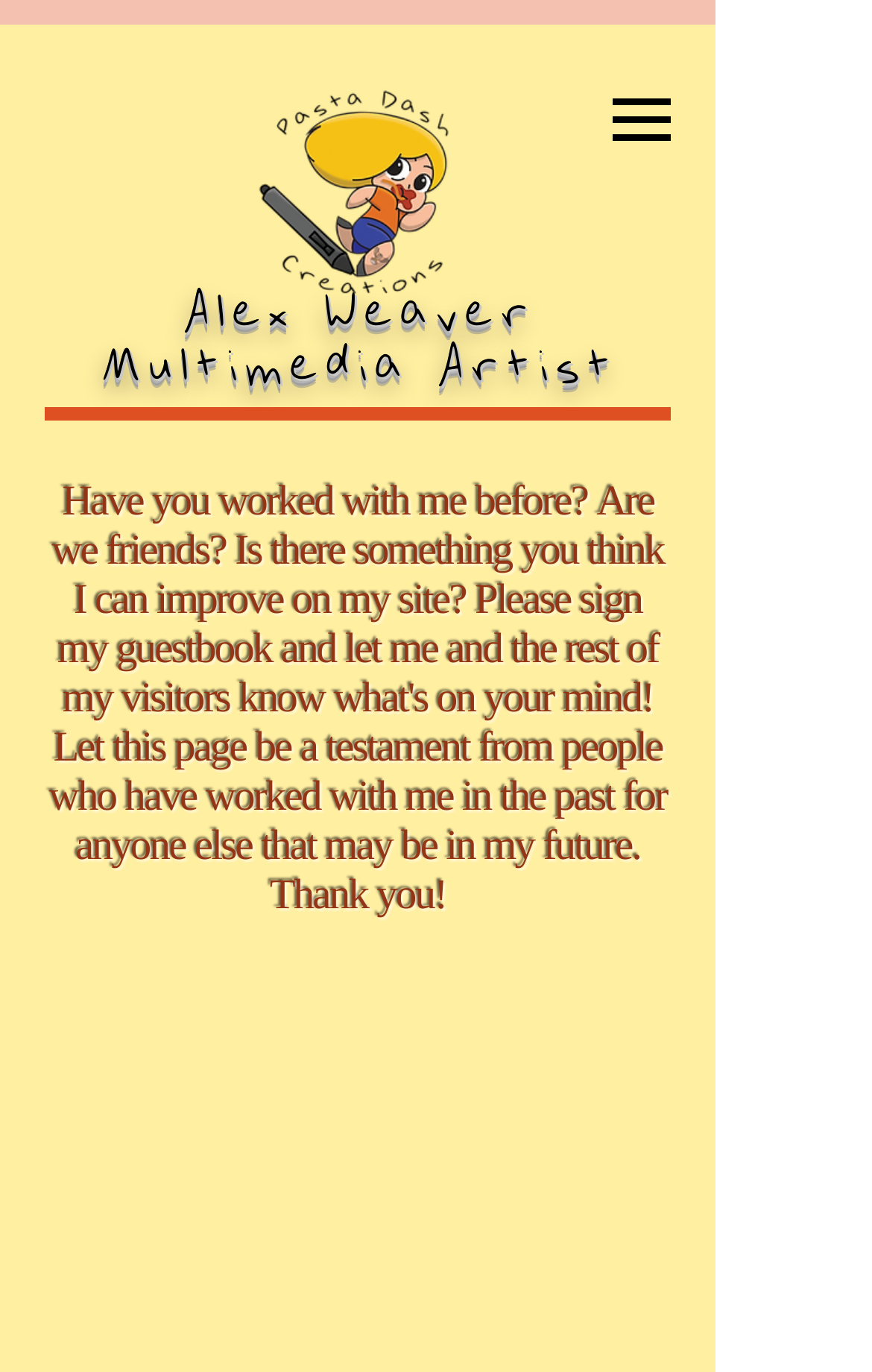What is the logo image filename?
Answer the question with as much detail as possible.

The logo image filename can be found in the image element, which has a corresponding link element with the same filename. The filename is 'LogoSingle_blacktext.png'.